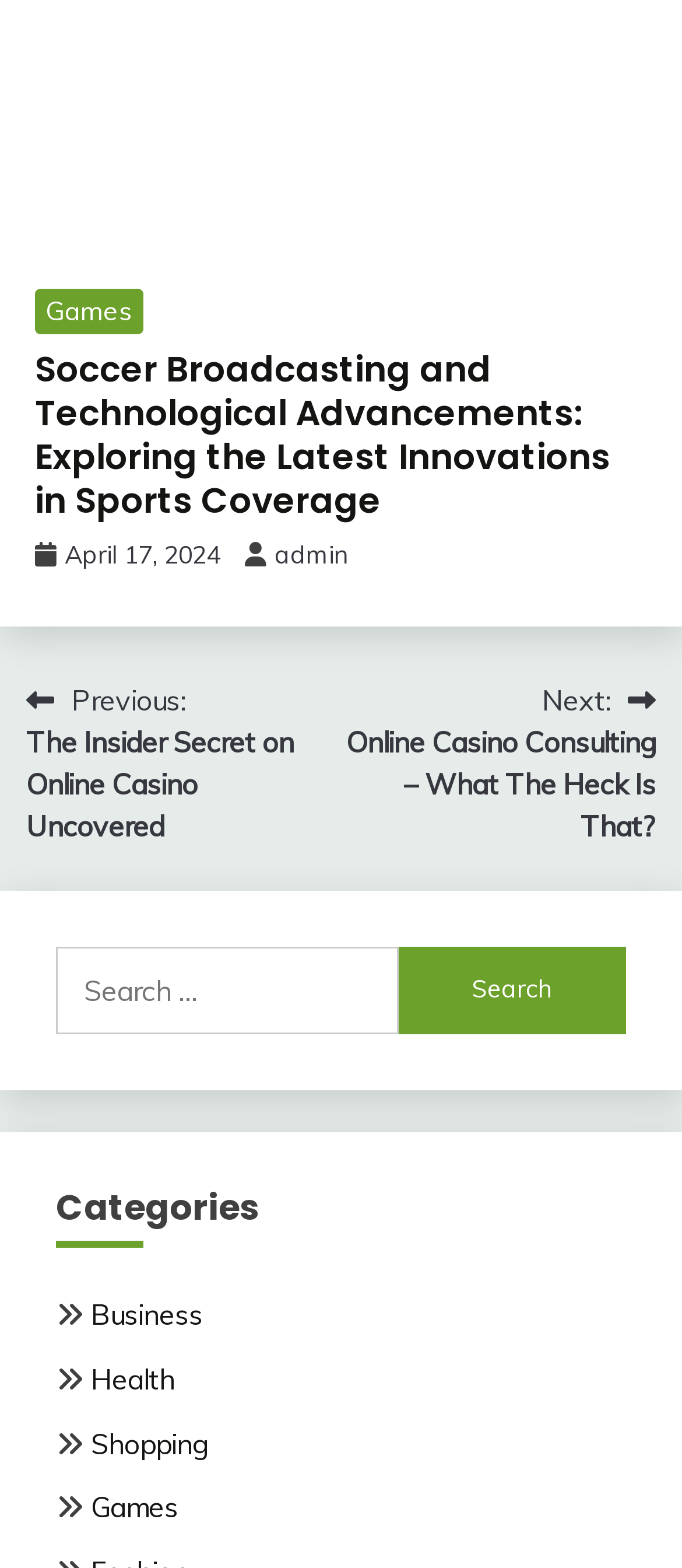Show the bounding box coordinates of the element that should be clicked to complete the task: "Download free e-books".

None